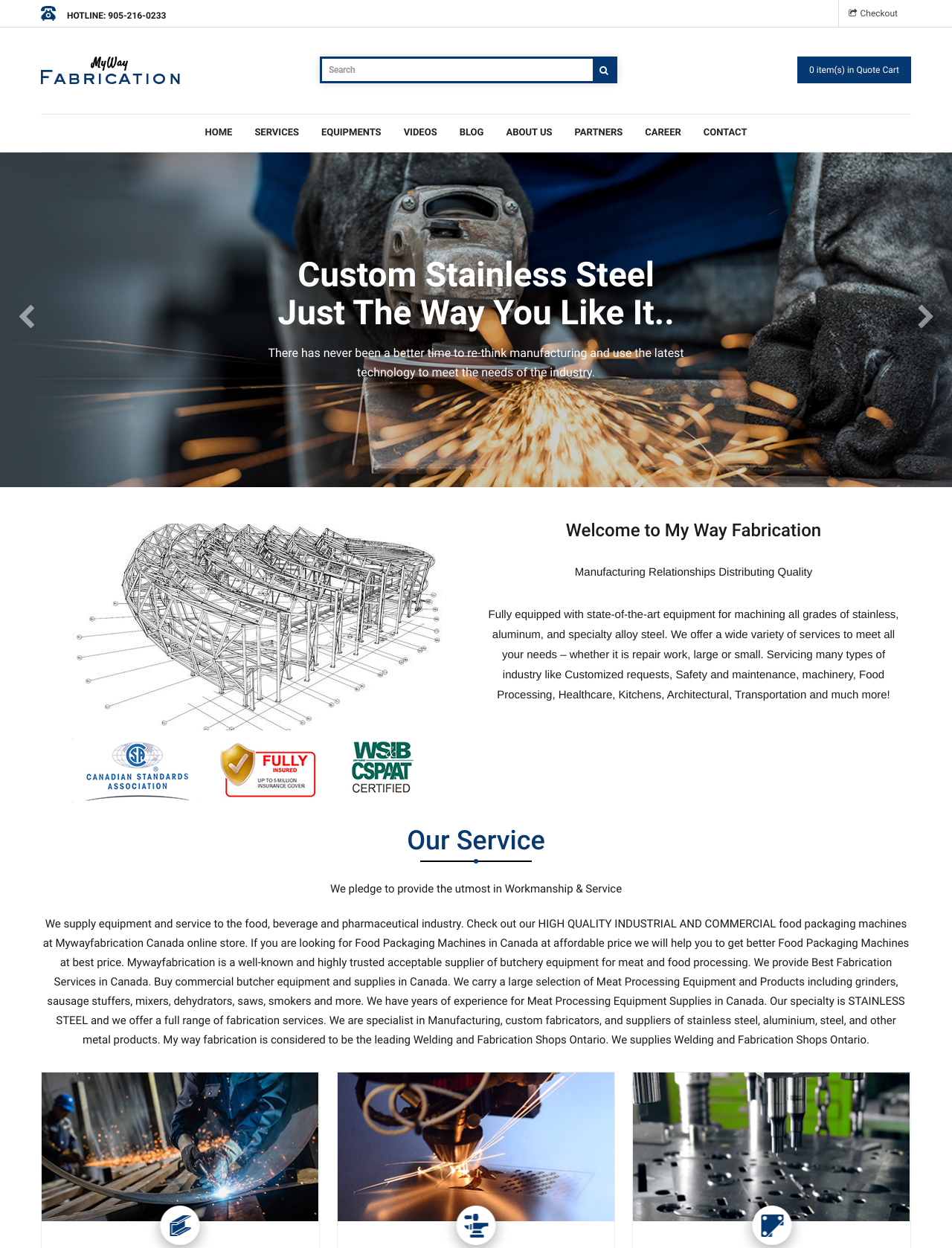Using the details in the image, give a detailed response to the question below:
What is the phone number on the top right?

I found the phone number by looking at the top right section of the webpage, where I saw a 'HOTLINE' label followed by the phone number '905-216-0233'.